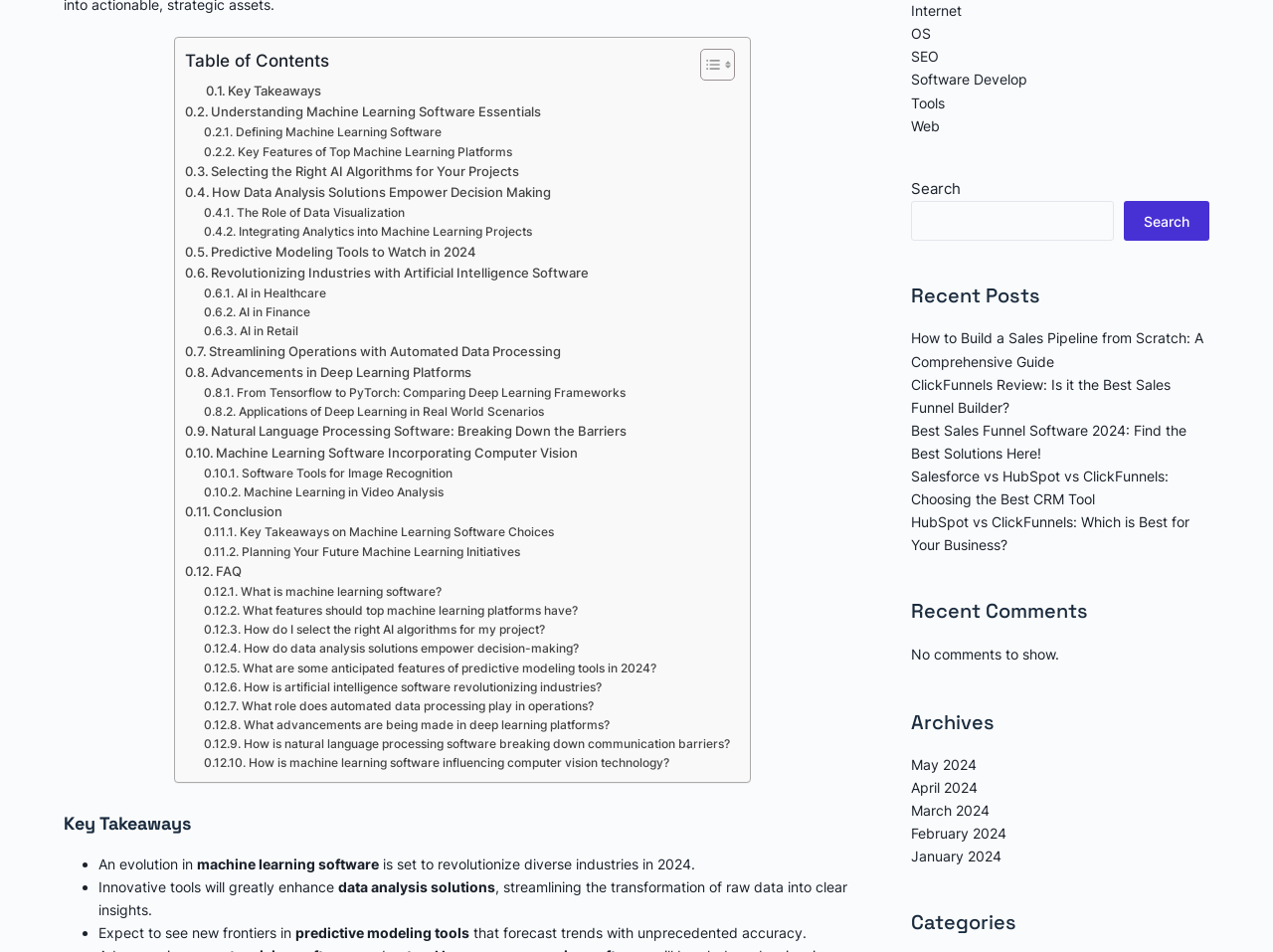Locate the bounding box coordinates of the area that needs to be clicked to fulfill the following instruction: "Search for something". The coordinates should be in the format of four float numbers between 0 and 1, namely [left, top, right, bottom].

[0.716, 0.212, 0.875, 0.253]